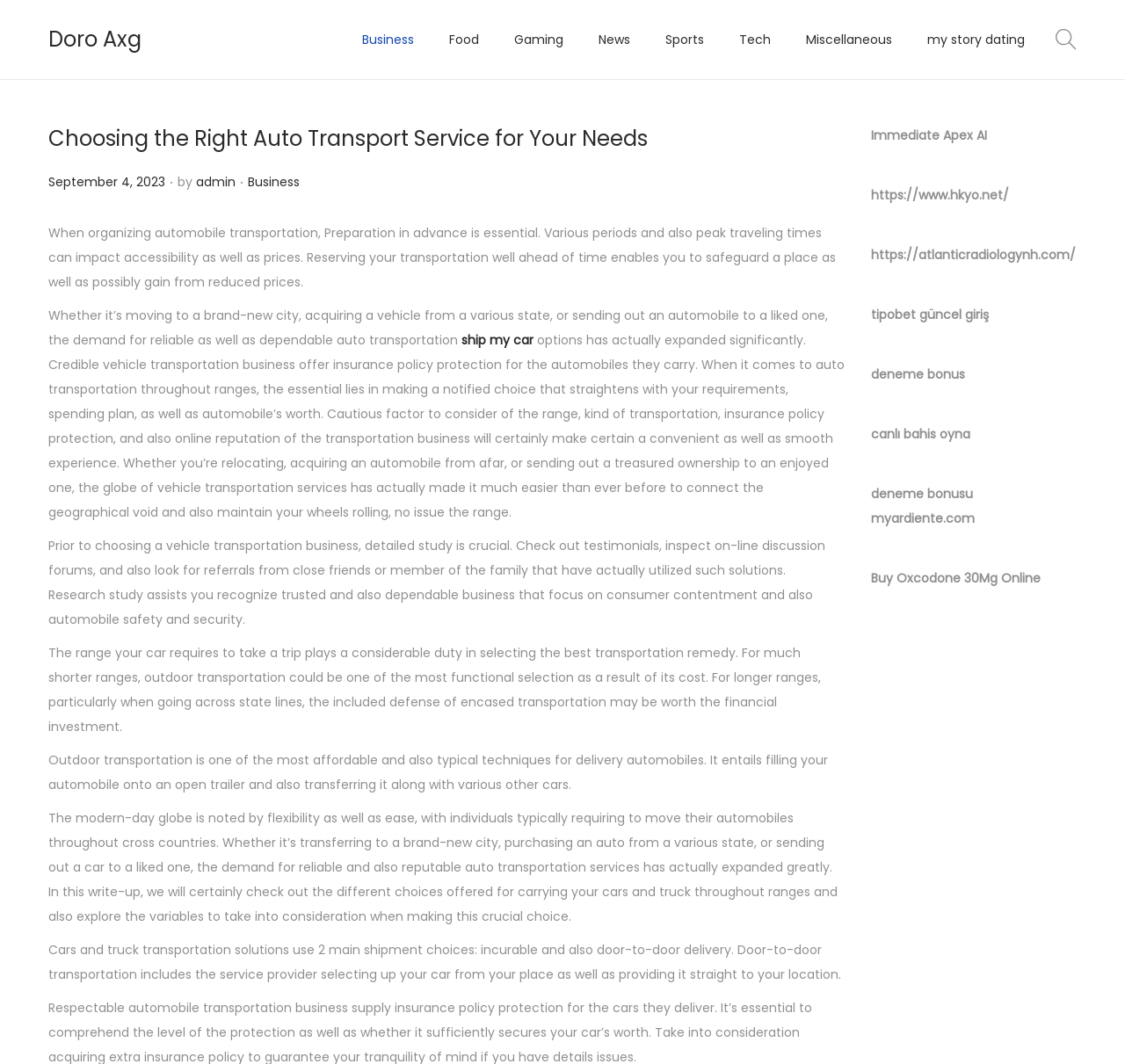What is the main topic of this webpage?
Please use the visual content to give a single word or phrase answer.

Auto Transport Service